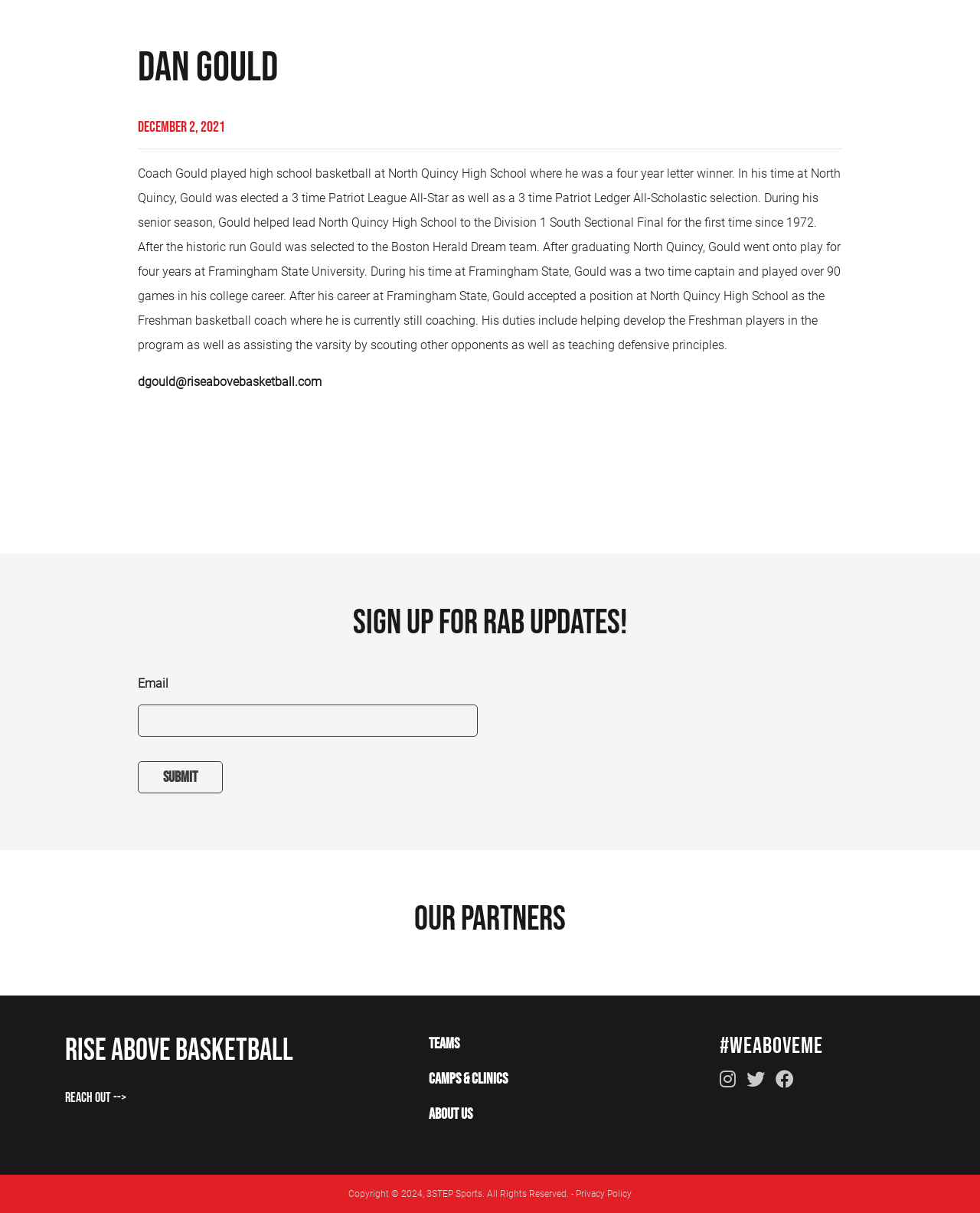Determine the bounding box for the UI element that matches this description: "About Us".

[0.438, 0.911, 0.482, 0.926]